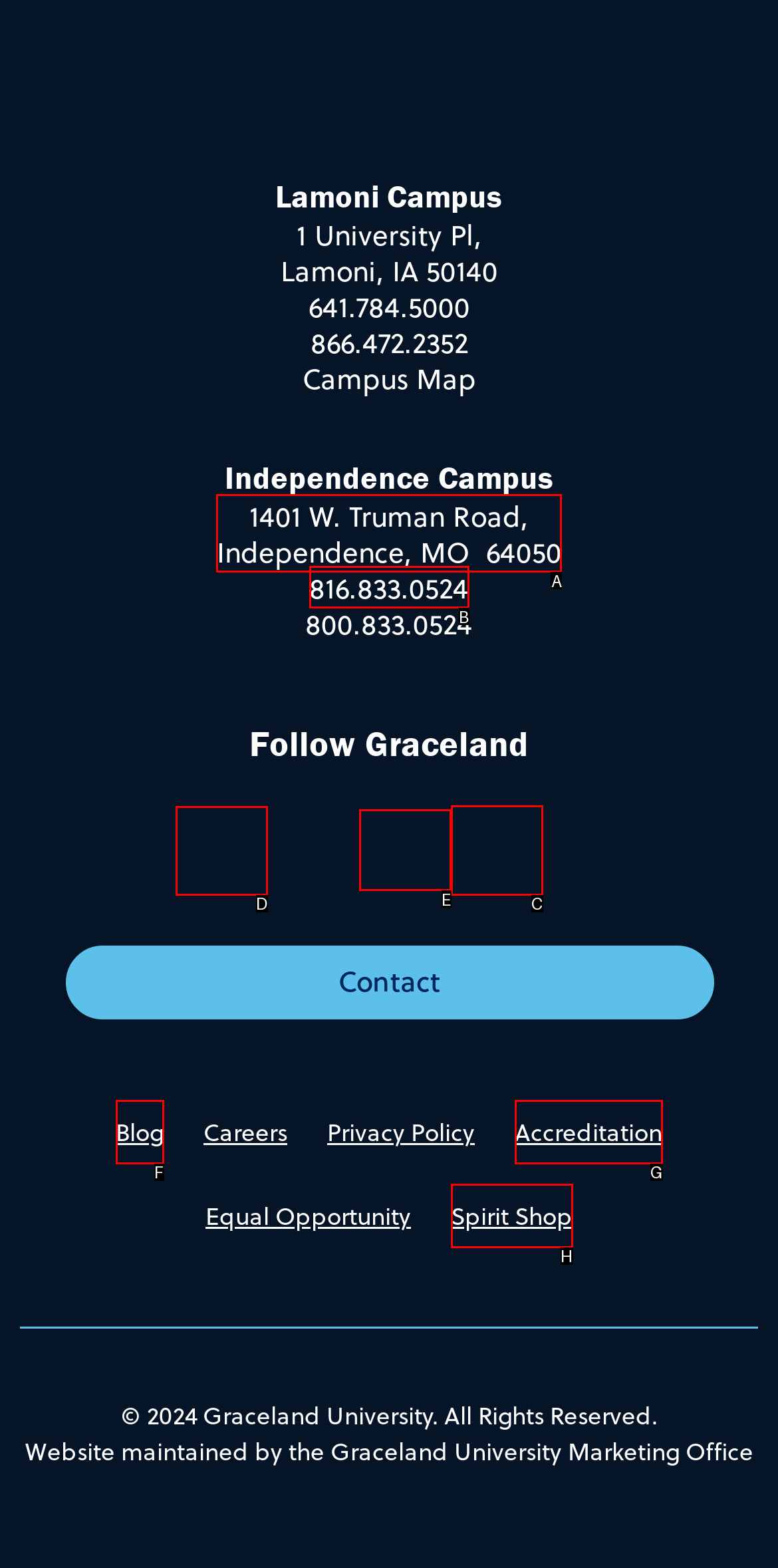Which choice should you pick to execute the task: Follow Graceland on Facebook
Respond with the letter associated with the correct option only.

D